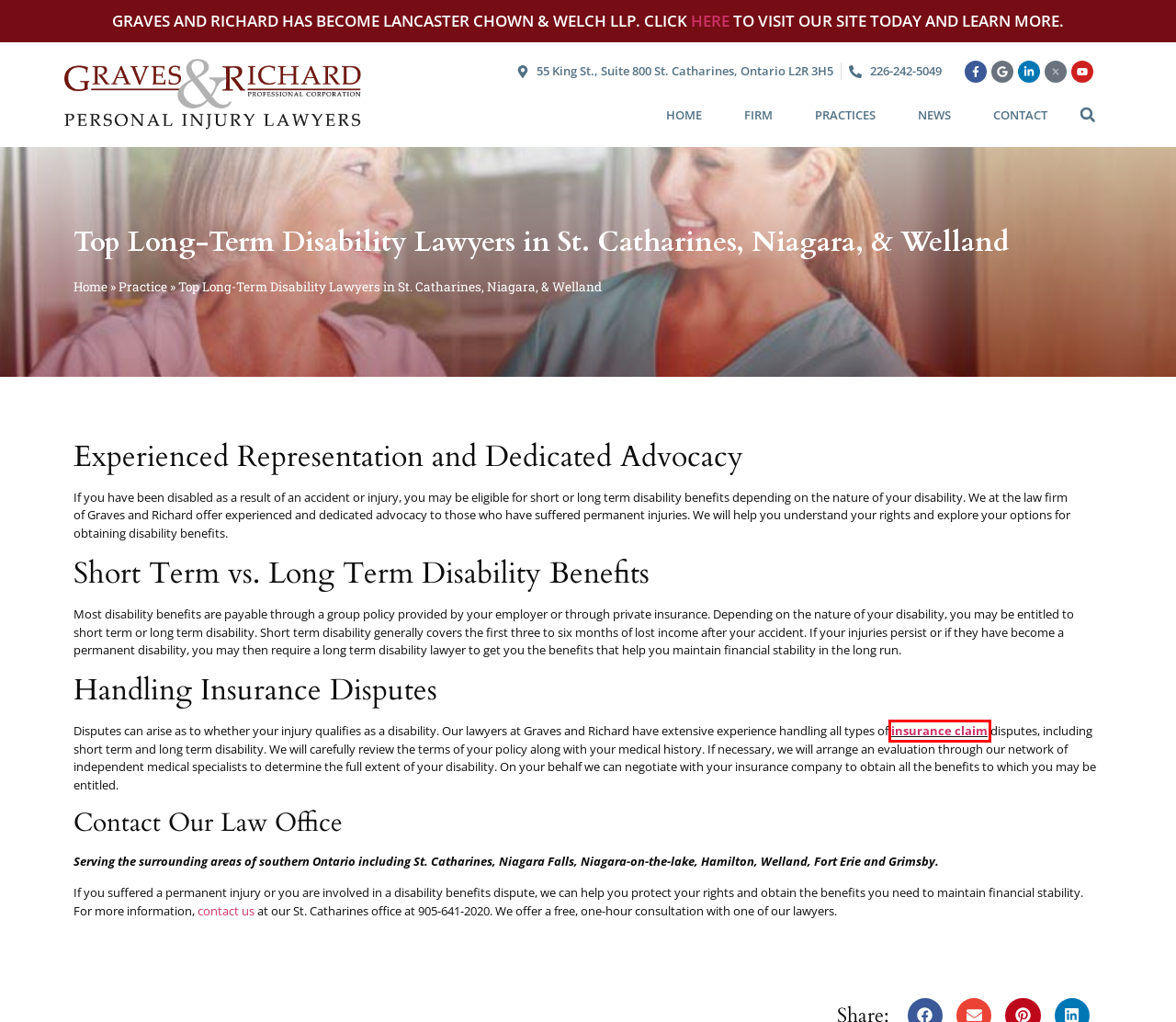Examine the screenshot of a webpage with a red bounding box around a UI element. Your task is to identify the webpage description that best corresponds to the new webpage after clicking the specified element. The given options are:
A. Recreational Vehicle Accidents | RV Personal Injury Lawyer
B. Truck Accident Lawyers St. Catharines | Personal Injury Lawyers
C. No Fees if there is No Recovery | Contact Us Today
D. LCW Lawyers – Your Legal Advisors for Life | Law Firm in St. Catharines, Niagara Falls & Welland
E. Free Case Review No Obligation | Graves and Richard
F. Dog Bite or Animal Attack lawsuit | lawyer in Ontario
G. Insurance Benefits Assistance | Graves And Richard | St. Catharines
H. Personal Injury Lawyers St. Catharines: Best Law Firm | Accident Lawyers

G